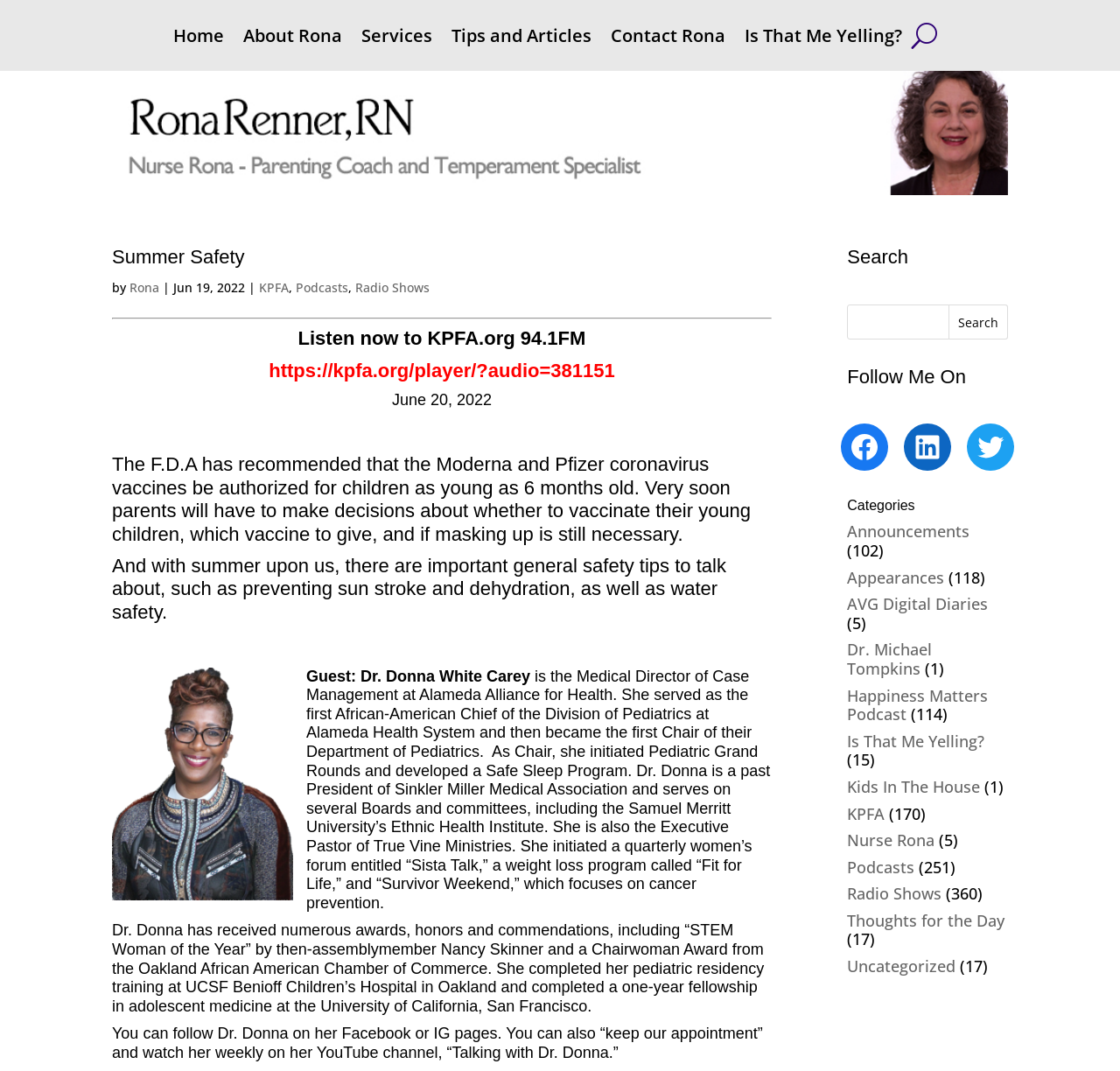Respond with a single word or phrase to the following question: What is the name of the author of the article?

Rona